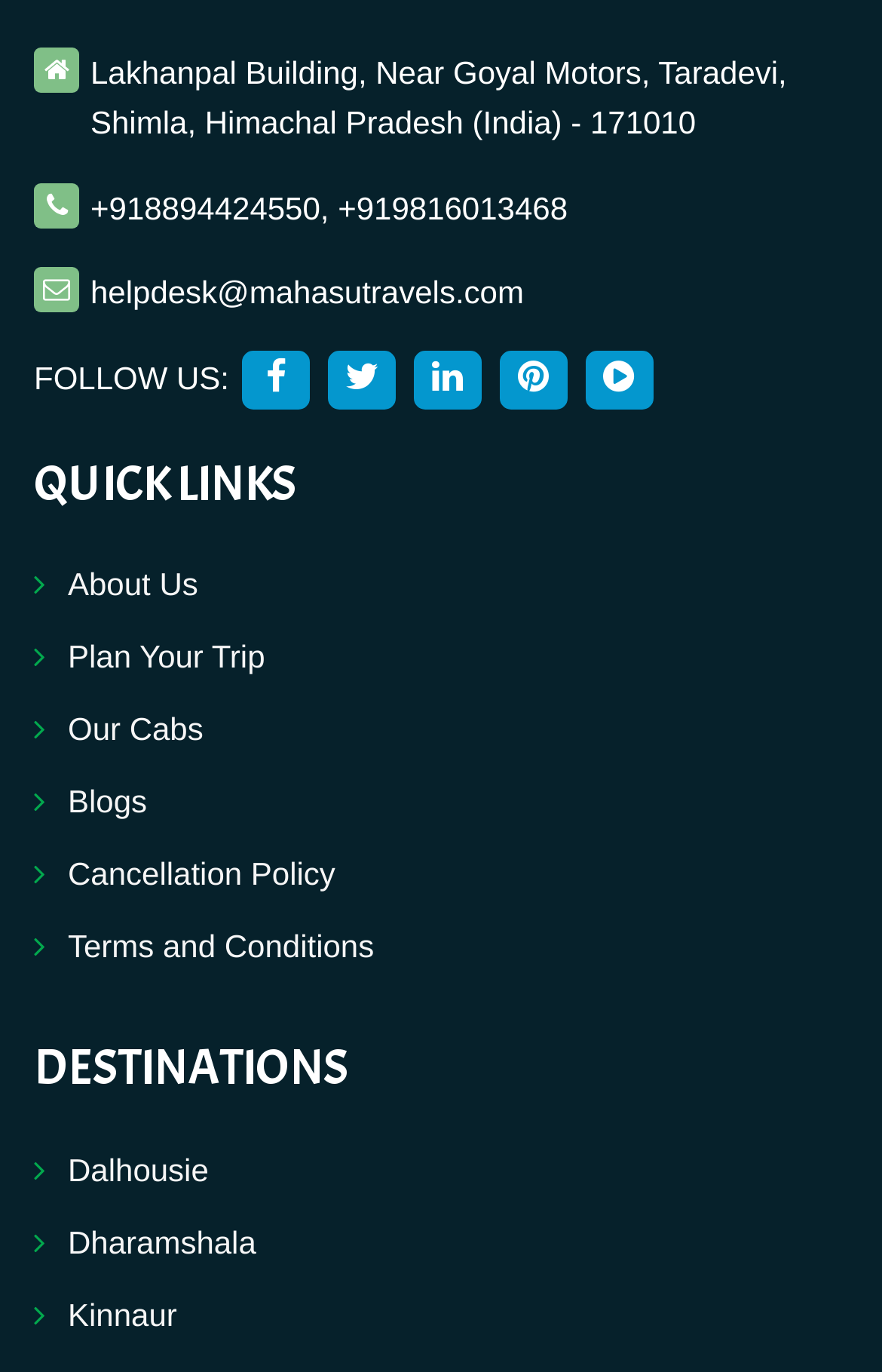Show me the bounding box coordinates of the clickable region to achieve the task as per the instruction: "Explore Dalhousie".

[0.077, 0.839, 0.237, 0.866]